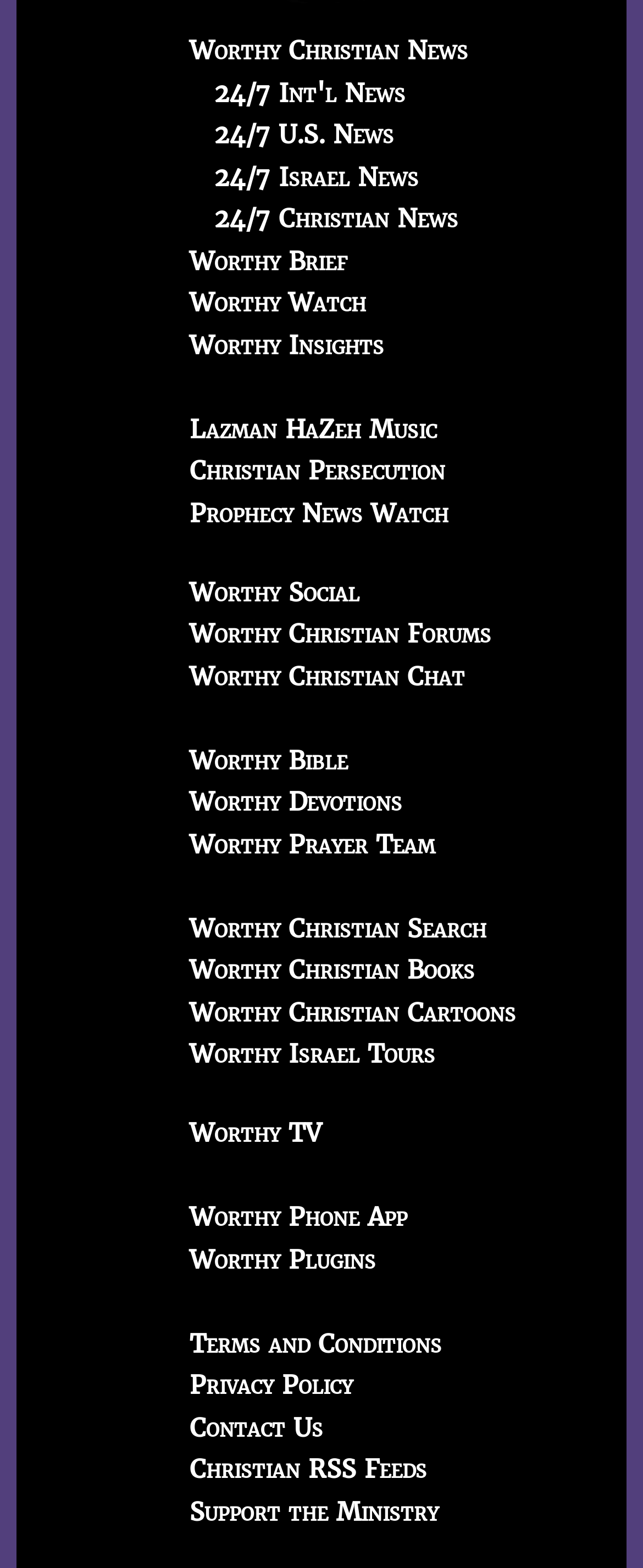What is the last link on the webpage?
Please provide a single word or phrase in response based on the screenshot.

Support the Ministry